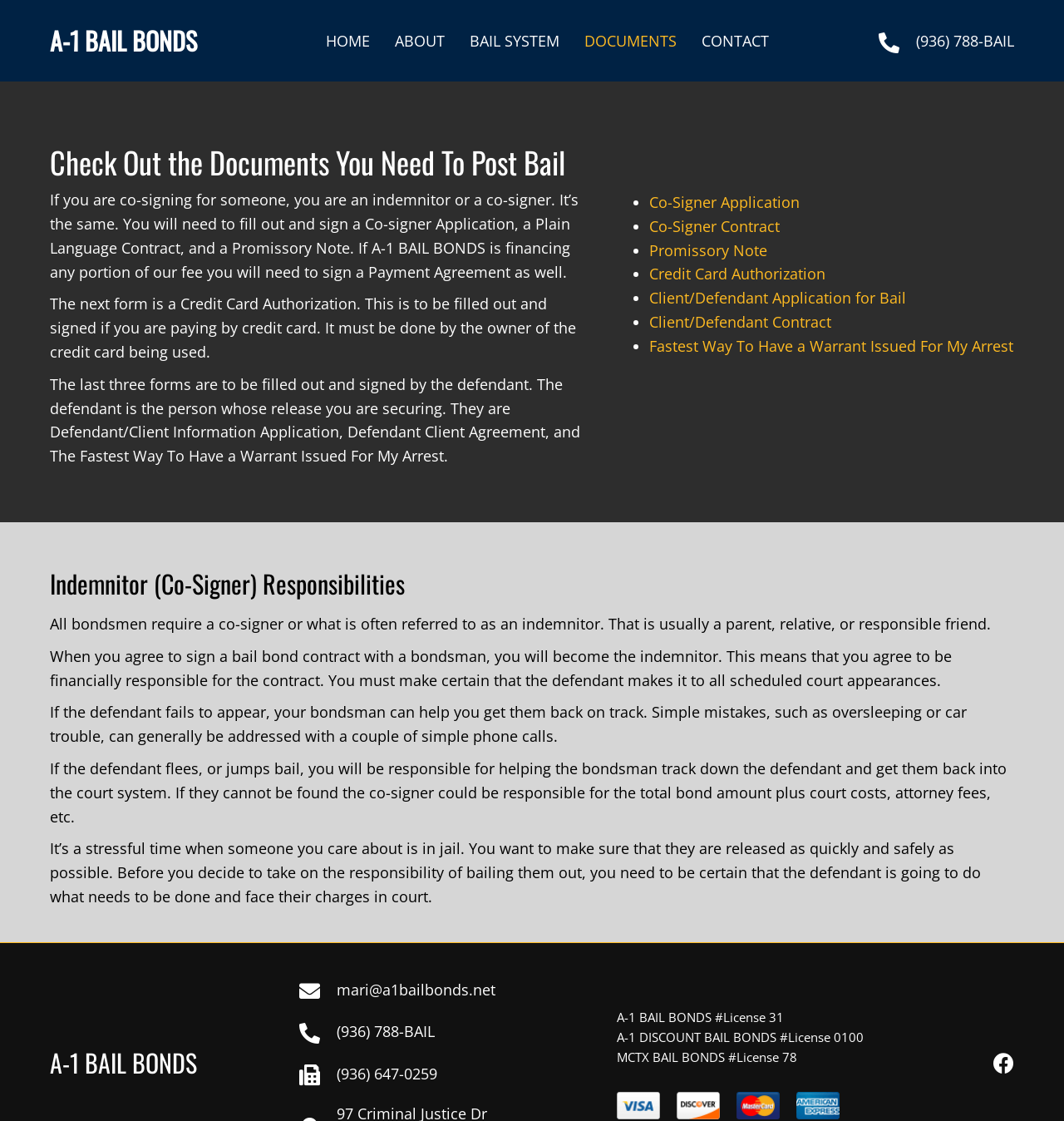Summarize the webpage comprehensively, mentioning all visible components.

The webpage is about A-1 BAIL BONDS, a bail bonding service in Conroe, TX. At the top of the page, there is a heading with the company name and a navigation menu with links to different sections of the website, including HOME, ABOUT, BAIL SYSTEM, DOCUMENTS, and CONTACT.

Below the navigation menu, there is a phone number and a link to call the company. The main content of the page is divided into two sections. The first section has a heading "Check Out the Documents You Need To Post Bail" and provides information about the documents required to post bail, including a Co-signer Application, Plain Language Contract, Promissory Note, and Credit Card Authorization. There are also links to download these documents.

The second section has a heading "Indemnitor (Co-Signer) Responsibilities" and explains the responsibilities of a co-signer, including being financially responsible for the contract and ensuring the defendant attends all scheduled court appearances. There are also warnings about the consequences of the defendant failing to appear or jumping bail.

At the bottom of the page, there are links to contact the company, including a phone number, email address, and physical address. There are also licenses and certifications listed, including A-1 BAIL BONDS #License 31, A-1 DISCOUNT BAIL BONDS #License 0100, and MCTX BAIL BONDS #License 78. Finally, there are four images at the very bottom of the page, but their content is not specified.